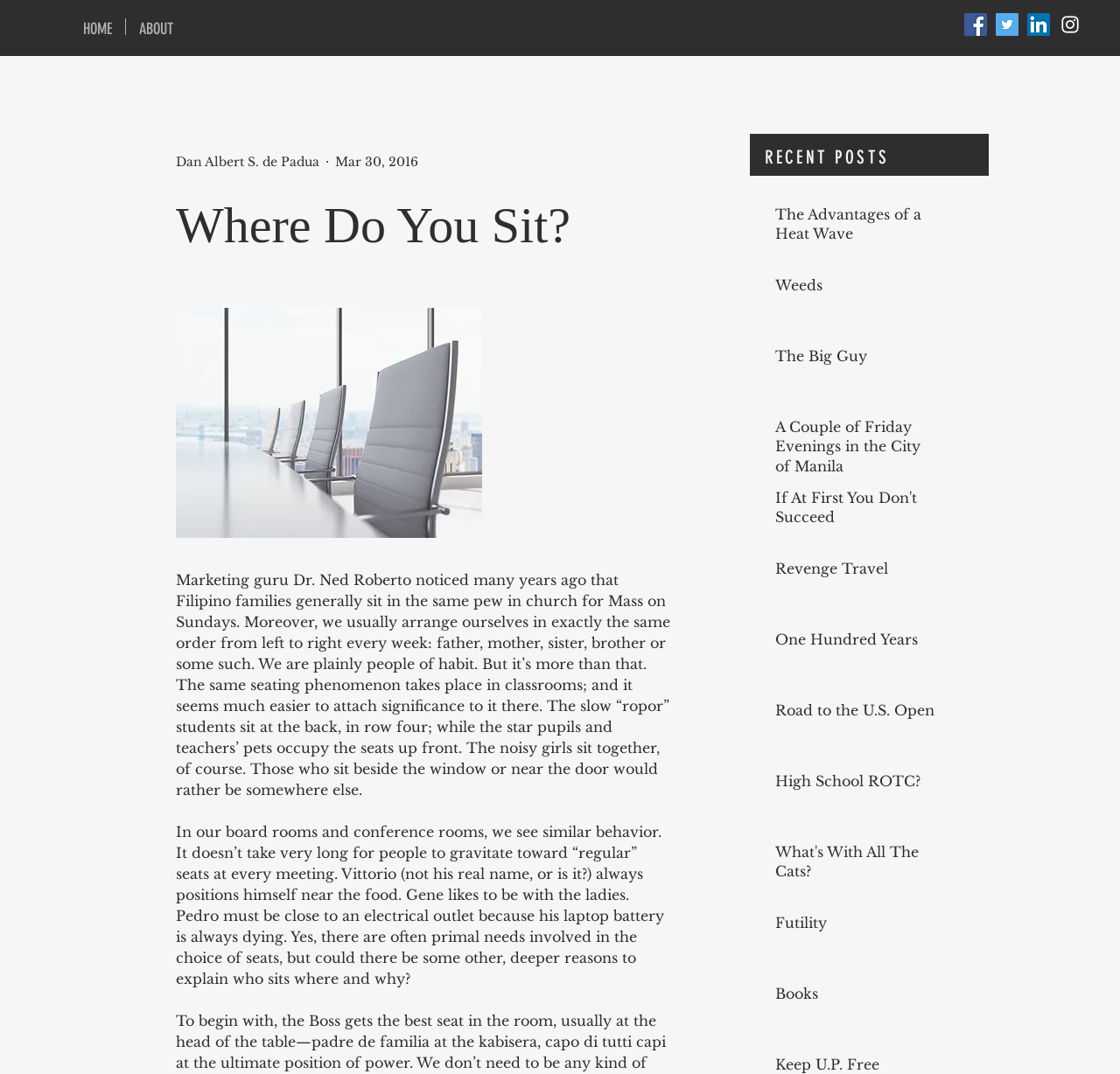Please identify the bounding box coordinates of the element that needs to be clicked to execute the following command: "Read the article 'The Advantages of a Heat Wave'". Provide the bounding box using four float numbers between 0 and 1, formatted as [left, top, right, bottom].

[0.692, 0.191, 0.835, 0.234]